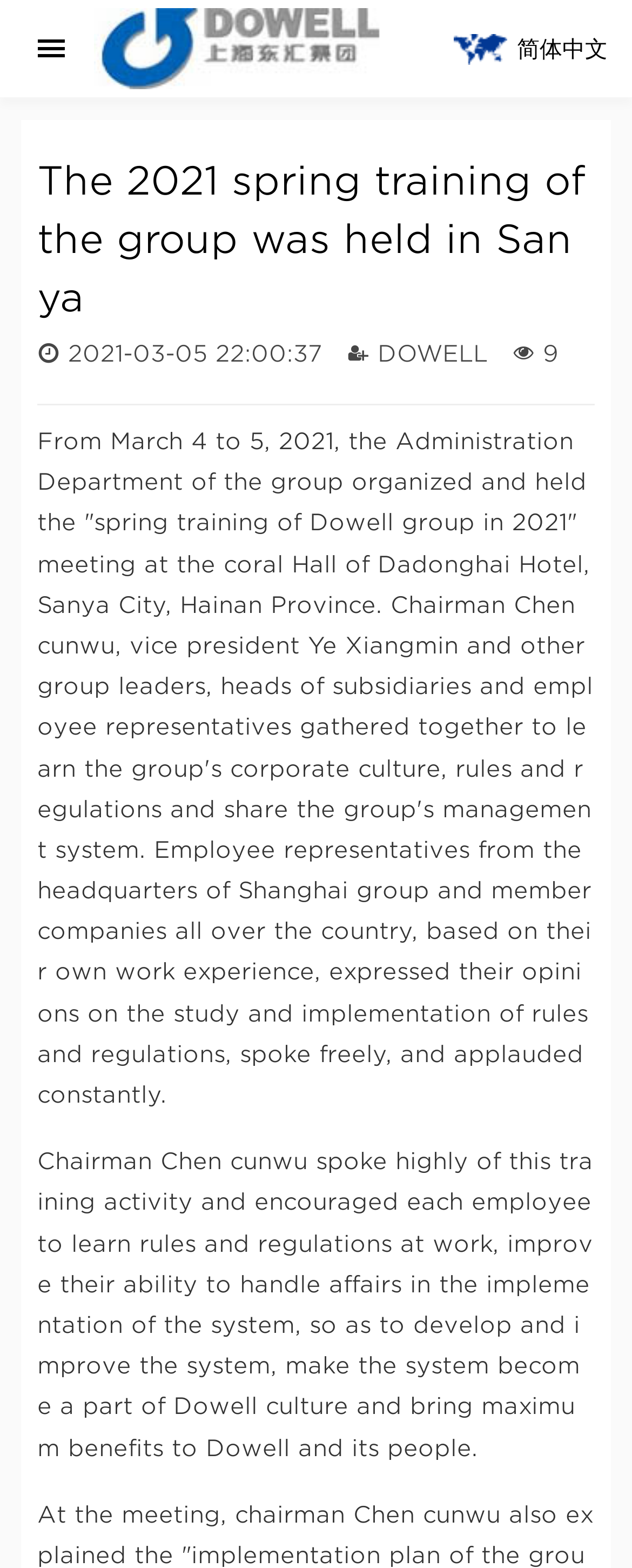Reply to the question with a brief word or phrase: Who spoke highly of the training activity?

Chairman Chen cunwu